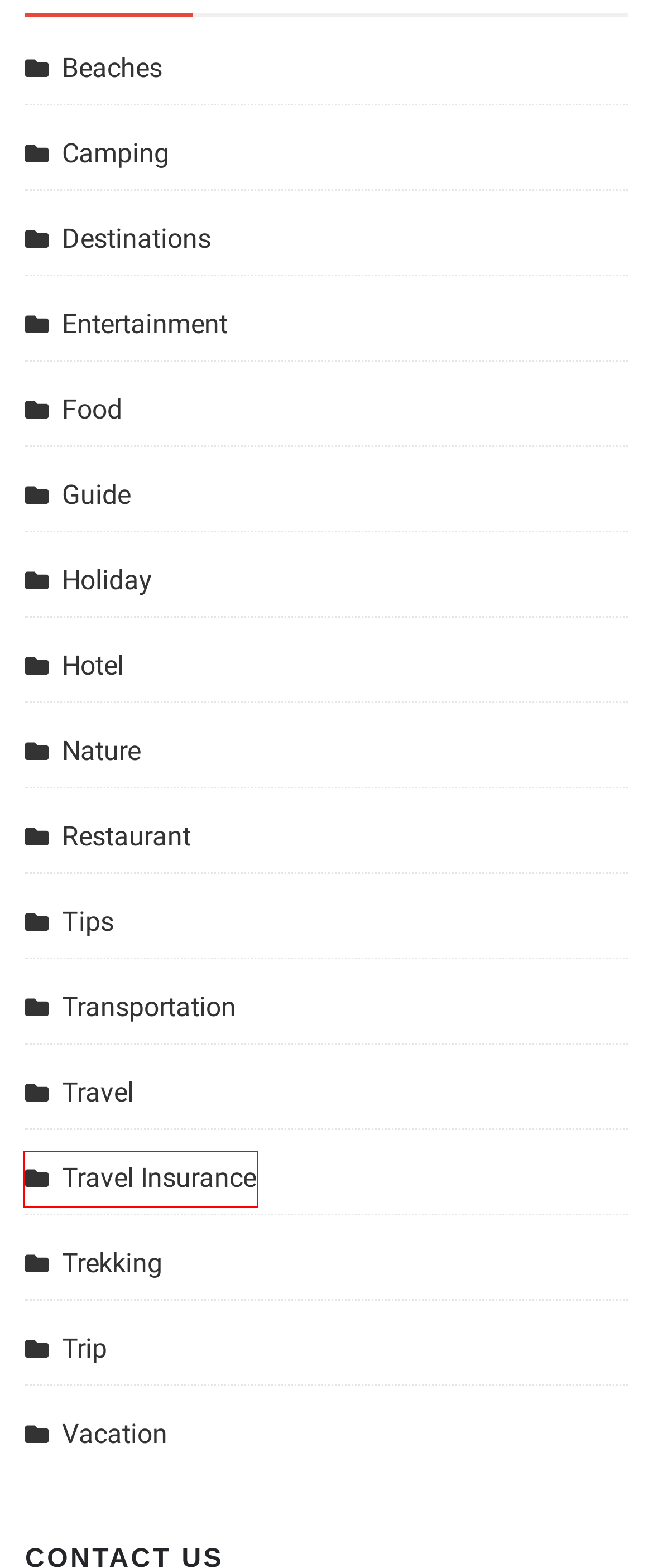You are looking at a screenshot of a webpage with a red bounding box around an element. Determine the best matching webpage description for the new webpage resulting from clicking the element in the red bounding box. Here are the descriptions:
A. Entertainment | Naturaltopwonders.com
B. Nature | Naturaltopwonders.com
C. Holiday | Naturaltopwonders.com
D. Destinations | Naturaltopwonders.com
E. Transportation | Naturaltopwonders.com
F. Trekking | Naturaltopwonders.com
G. Travel Insurance | Naturaltopwonders.com
H. Hotel | Naturaltopwonders.com

G